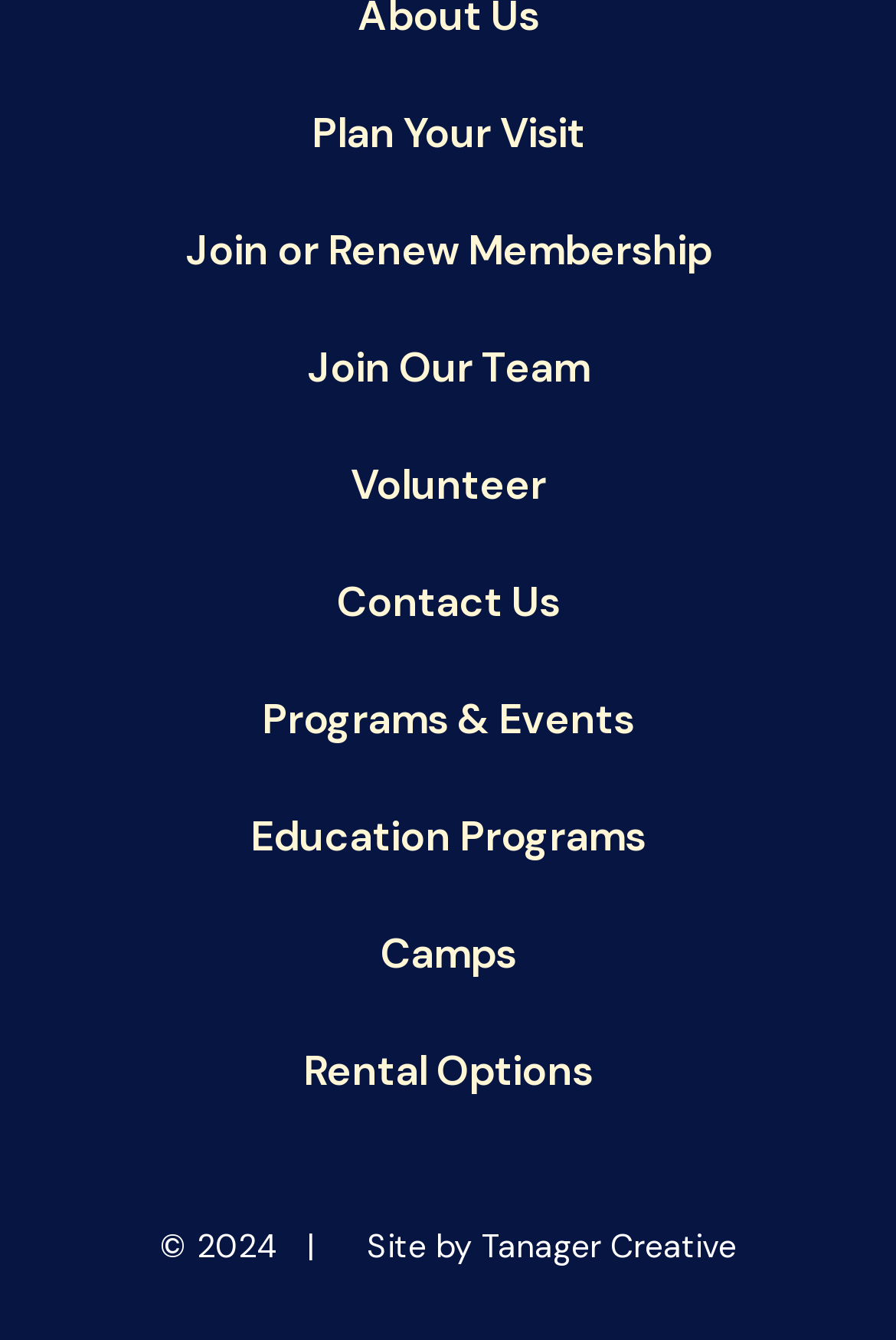How many sections are there in the main navigation menu?
Look at the image and answer the question with a single word or phrase.

9